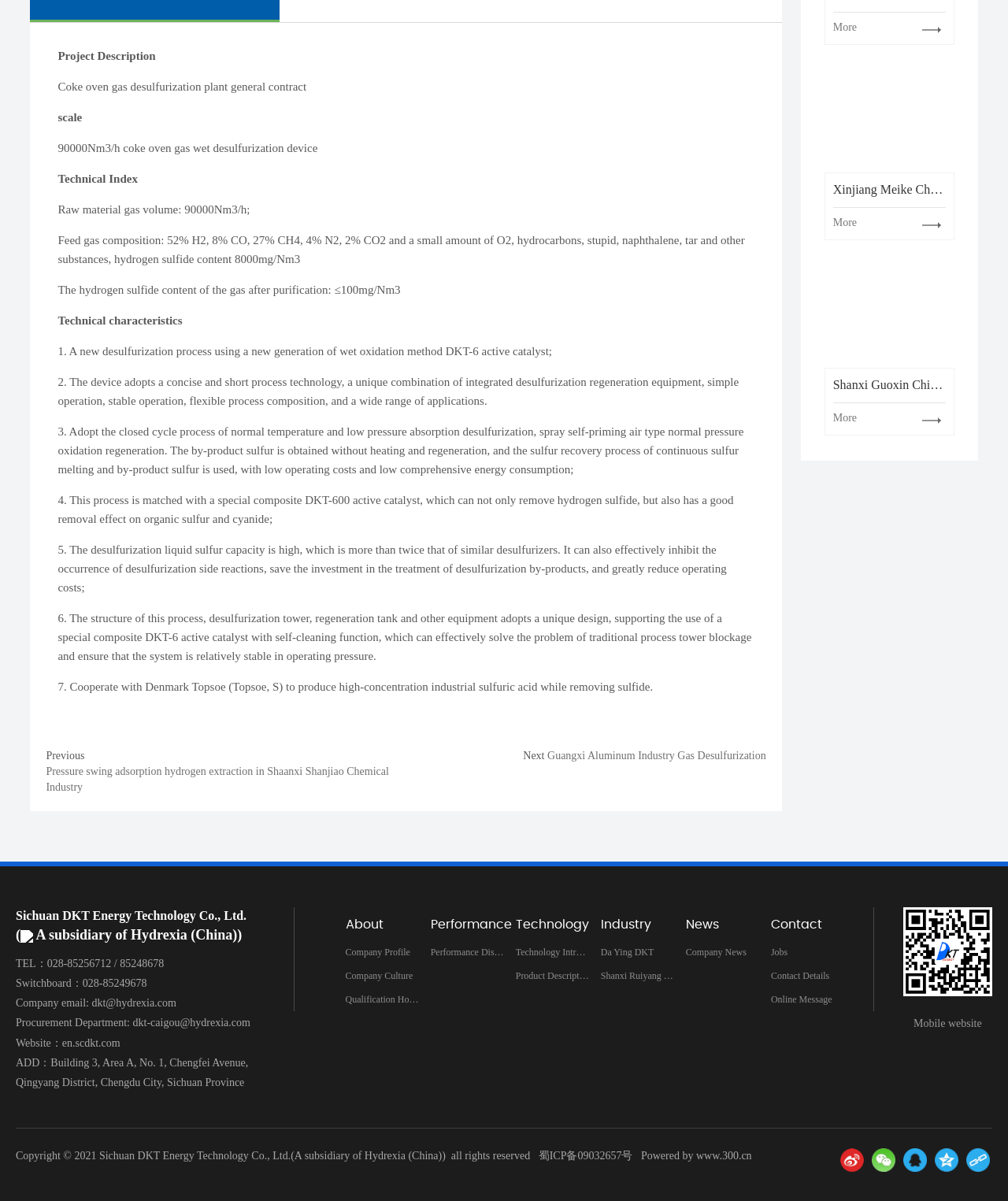From the screenshot, find the bounding box of the UI element matching this description: "Guangxi Aluminum Industry Gas Desulfurization". Supply the bounding box coordinates in the form [left, top, right, bottom], each a float between 0 and 1.

[0.543, 0.624, 0.76, 0.634]